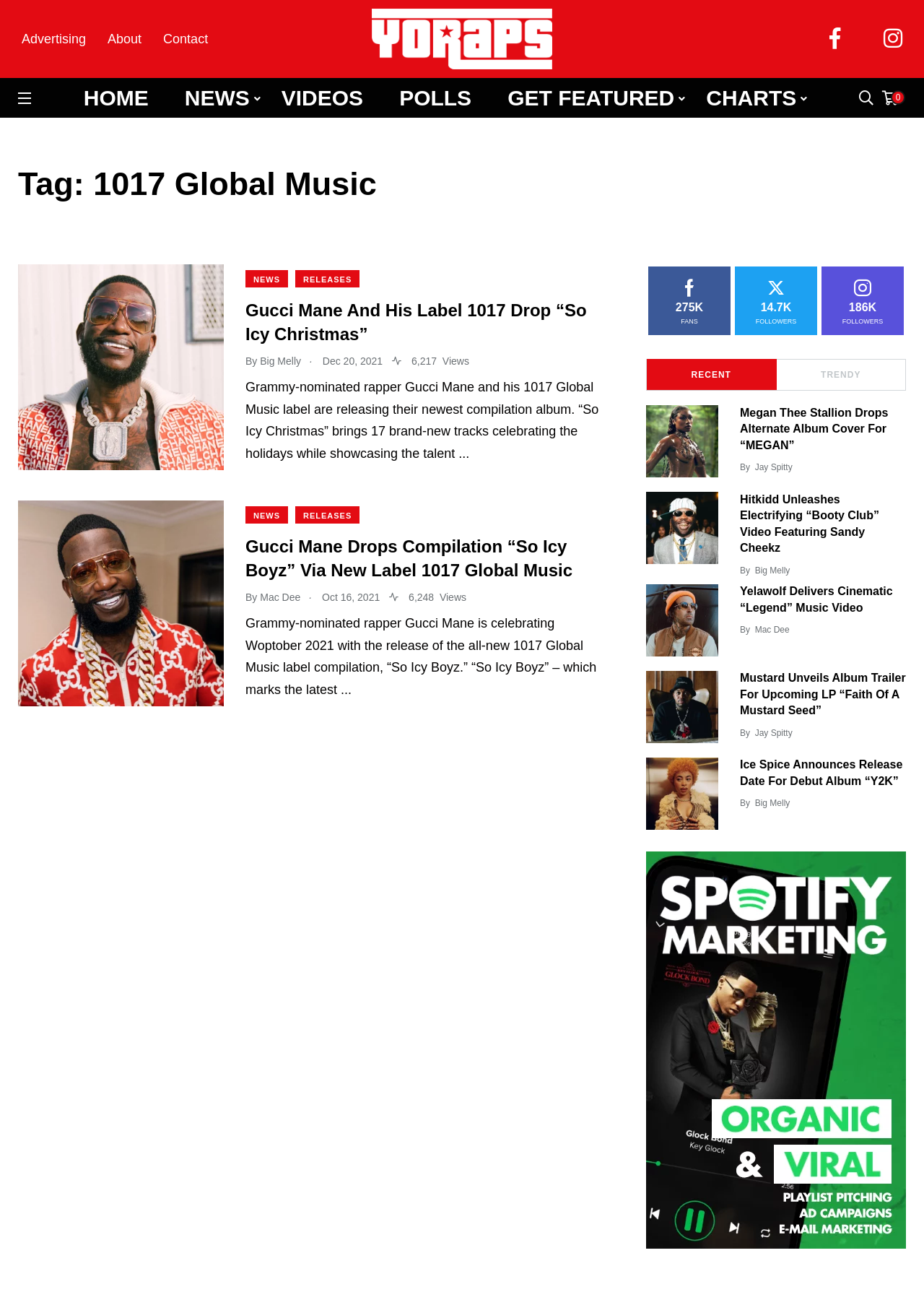Produce an extensive caption that describes everything on the webpage.

The webpage is a hip-hop news website, specifically the 1017 Global Music Archives section of Yo! Raps. At the top, there is a header section with several links, including "Advertising", "About", "Contact", and the website's logo, which is an image with the text "Yo! Raps | Hip-Hop News – Rap Music – Videos – Interviews". There are also social media links and a search icon on the top right.

Below the header, there is a main section with a heading that reads "Tag: 1017 Global Music". This section features several news articles, each with a heading, a brief summary, and a "Read more" link. The articles are arranged in a vertical list, with the most recent ones at the top. Each article has a timestamp, a view count, and the author's name.

The articles are about various topics in the hip-hop world, including new music releases, album announcements, and music videos. Some of the articles have images or videos embedded in them. The webpage also has a sidebar on the right, which features links to popular sections of the website, such as "Recent", "Trendy", and "Charts". There are also social media links and a "Get Featured" button in the sidebar.

At the bottom of the webpage, there is a footer section with a copyright notice and a link to the website's terms and conditions. Overall, the webpage is a news aggregator for hip-hop fans, with a focus on 1017 Global Music and its related artists.